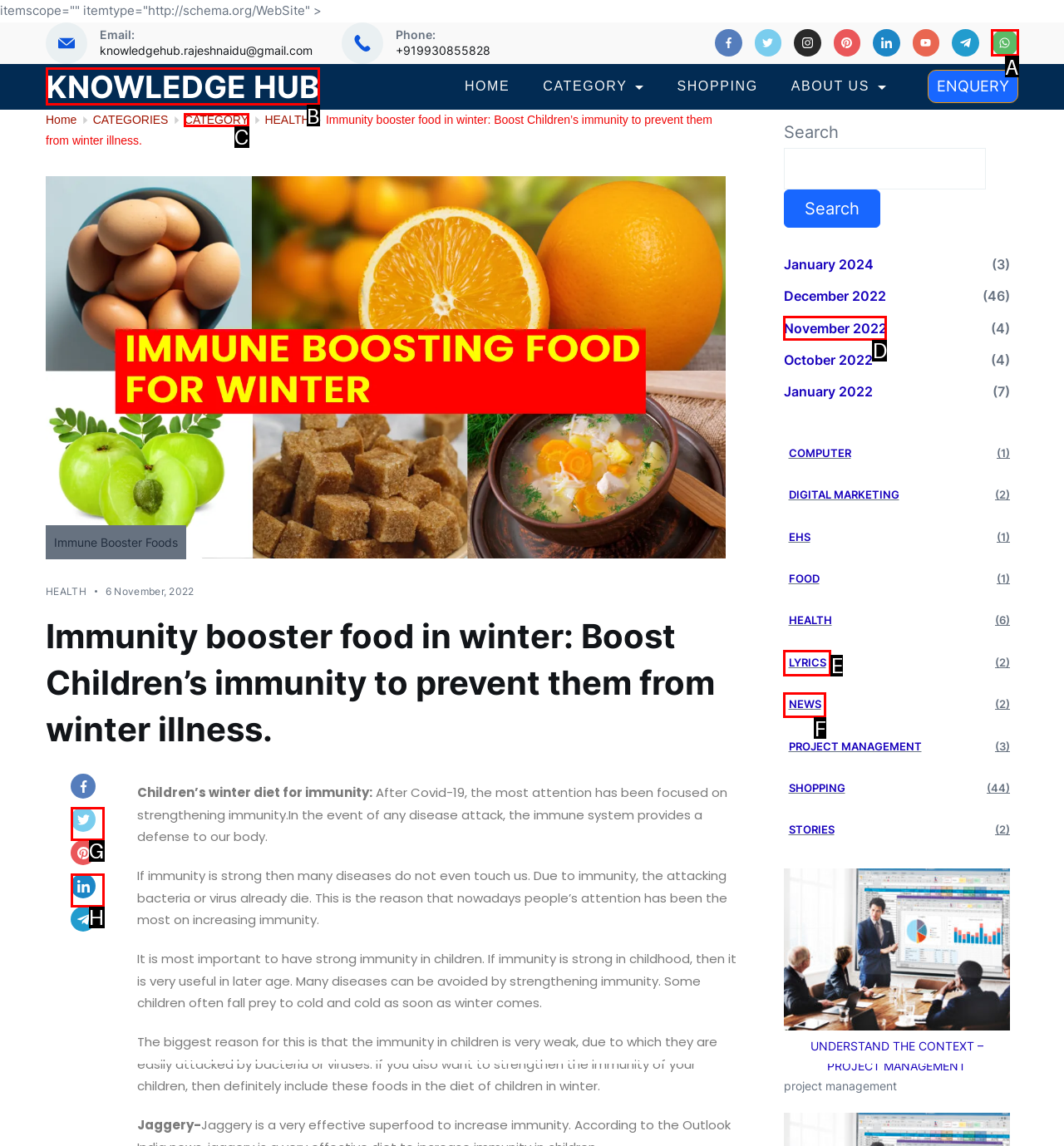Decide which HTML element to click to complete the task: Go to the home page Provide the letter of the appropriate option.

B